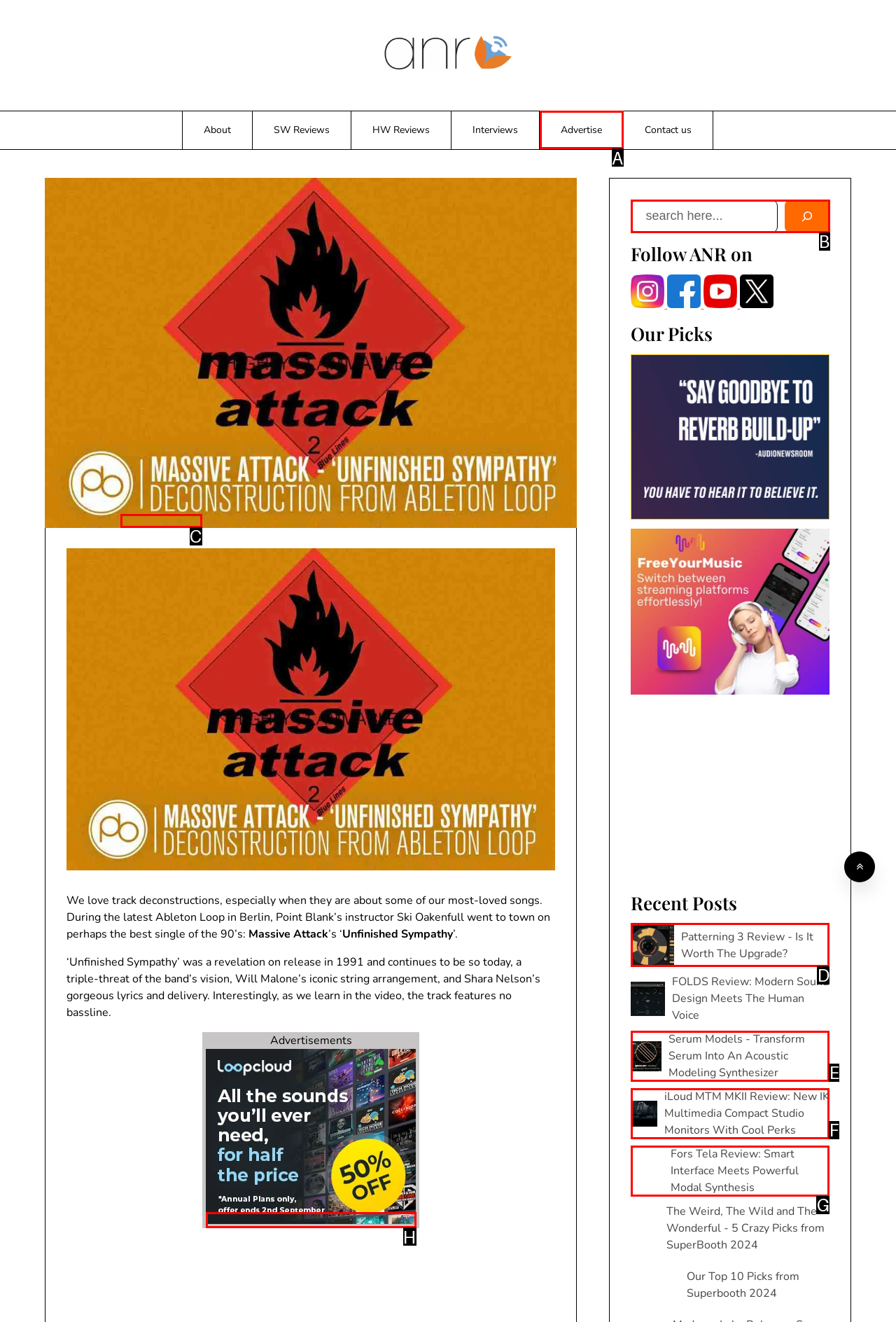Tell me which one HTML element I should click to complete the following task: Search for something
Answer with the option's letter from the given choices directly.

B